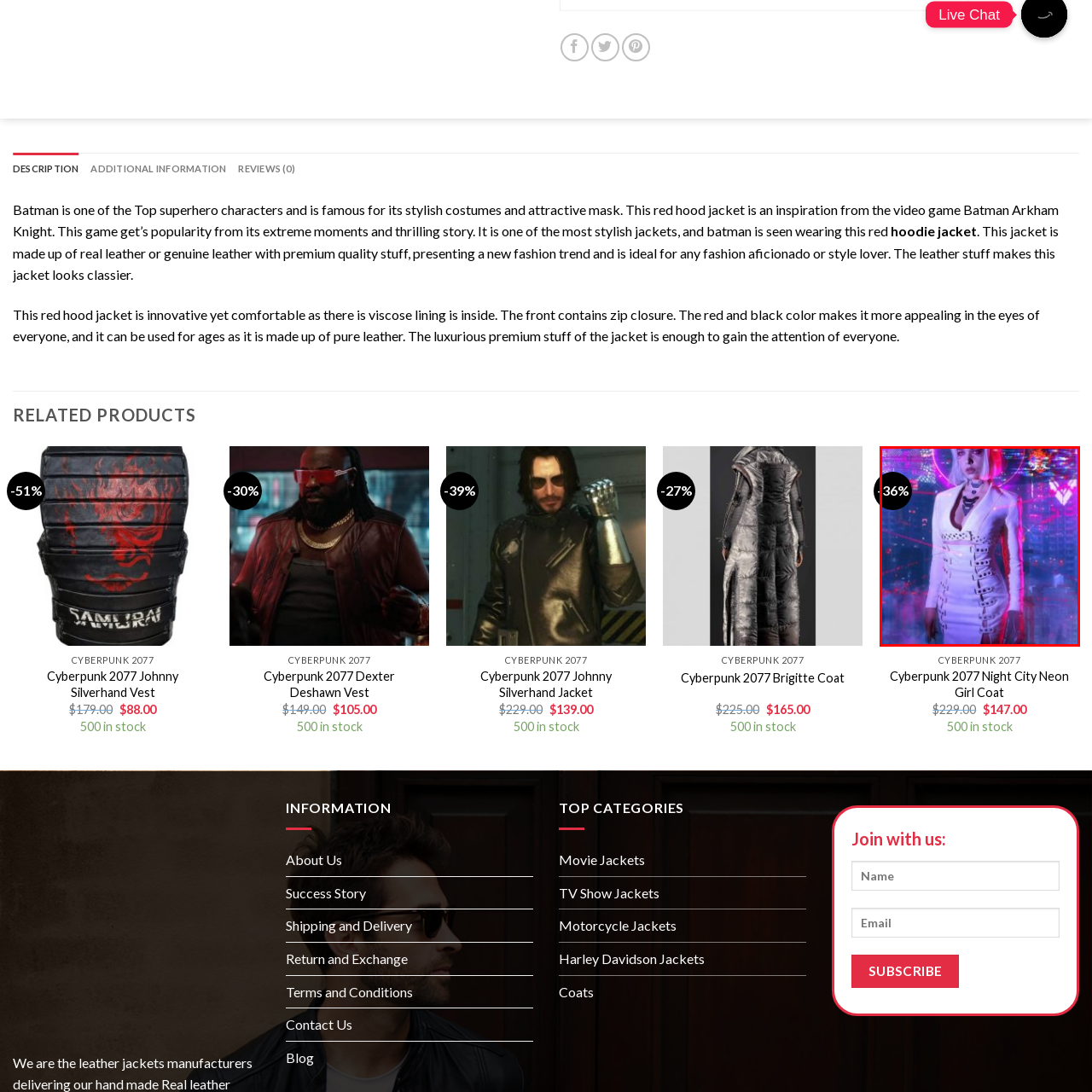Please analyze the image enclosed within the red bounding box and provide a comprehensive answer to the following question based on the image: What is the color of the coat?

The model in the image is dressed in a sleek, form-fitting white coat that features a unique design with buckled details, highlighting the cutting-edge fashion inspired by the cyberpunk genre.